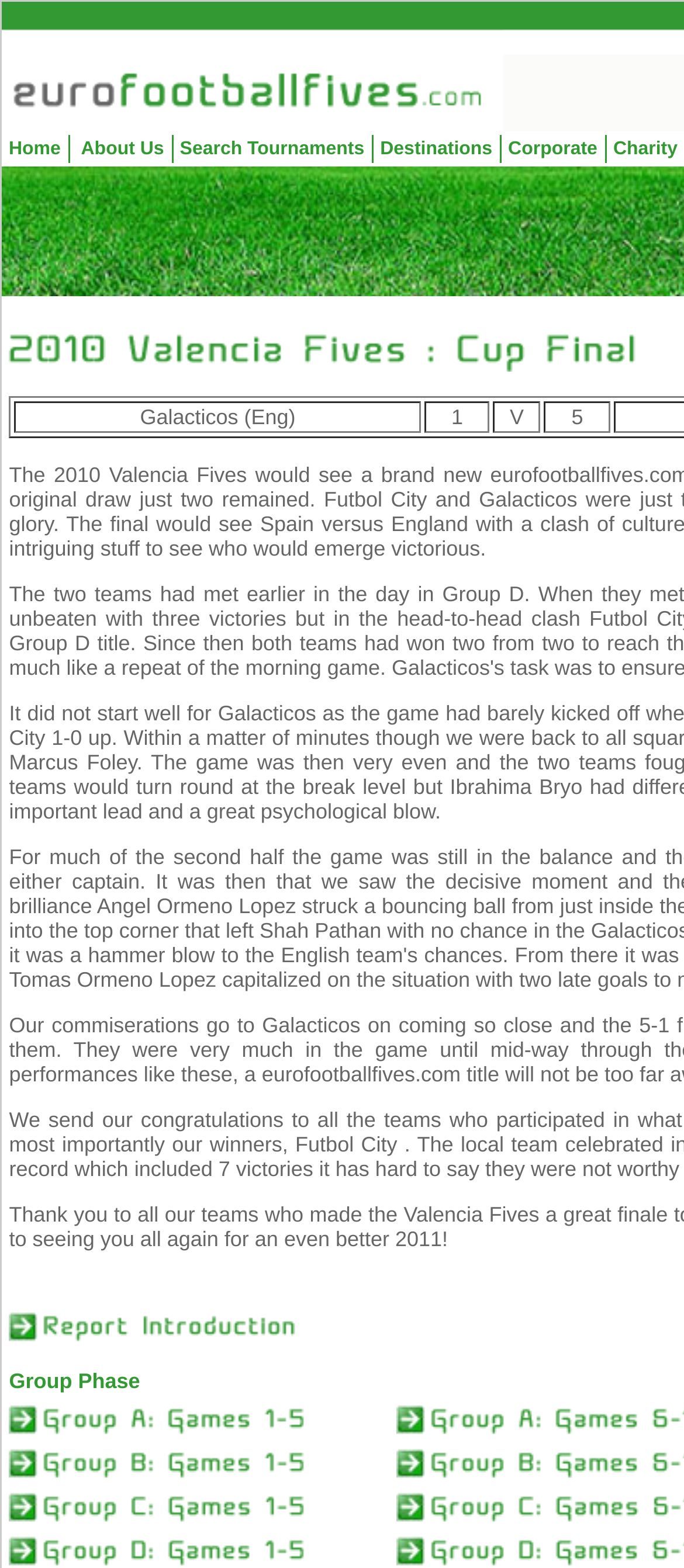Give a concise answer using only one word or phrase for this question:
How many images are in the top navigation bar?

1